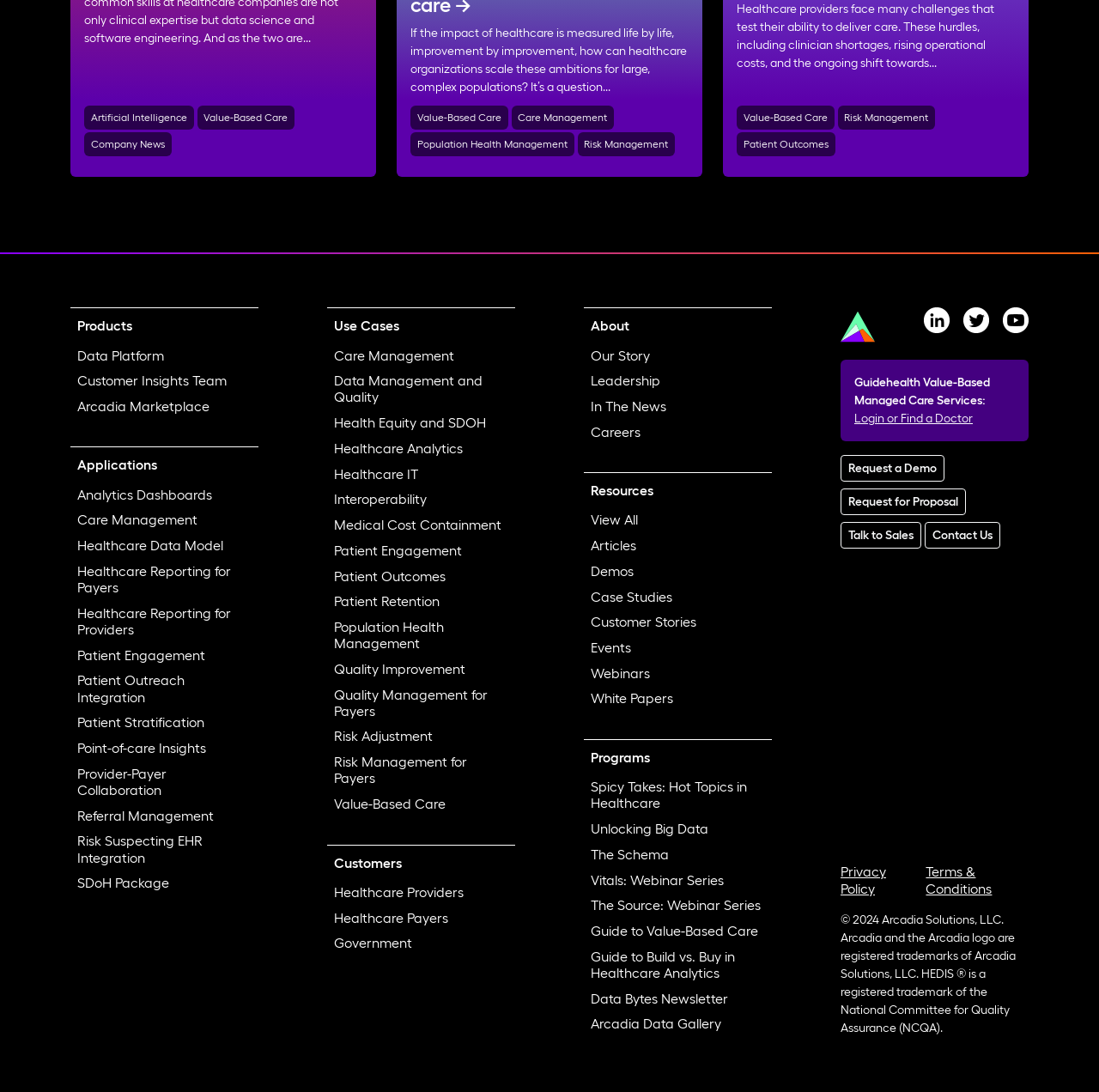Show the bounding box coordinates for the element that needs to be clicked to execute the following instruction: "Learn about 'Care Management'". Provide the coordinates in the form of four float numbers between 0 and 1, i.e., [left, top, right, bottom].

[0.298, 0.314, 0.469, 0.337]